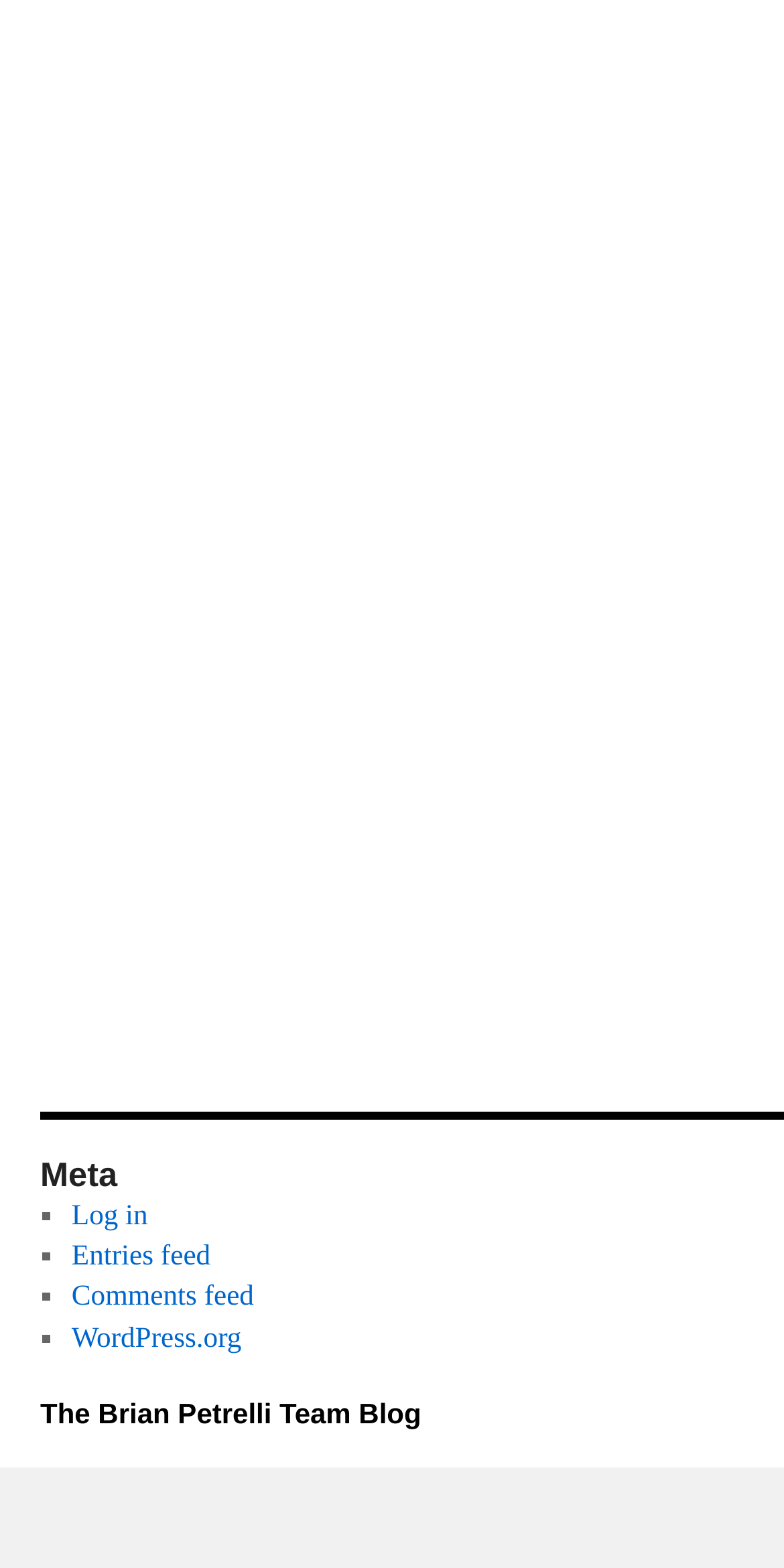Use a single word or phrase to answer the question: 
What symbol is used as a list marker?

■